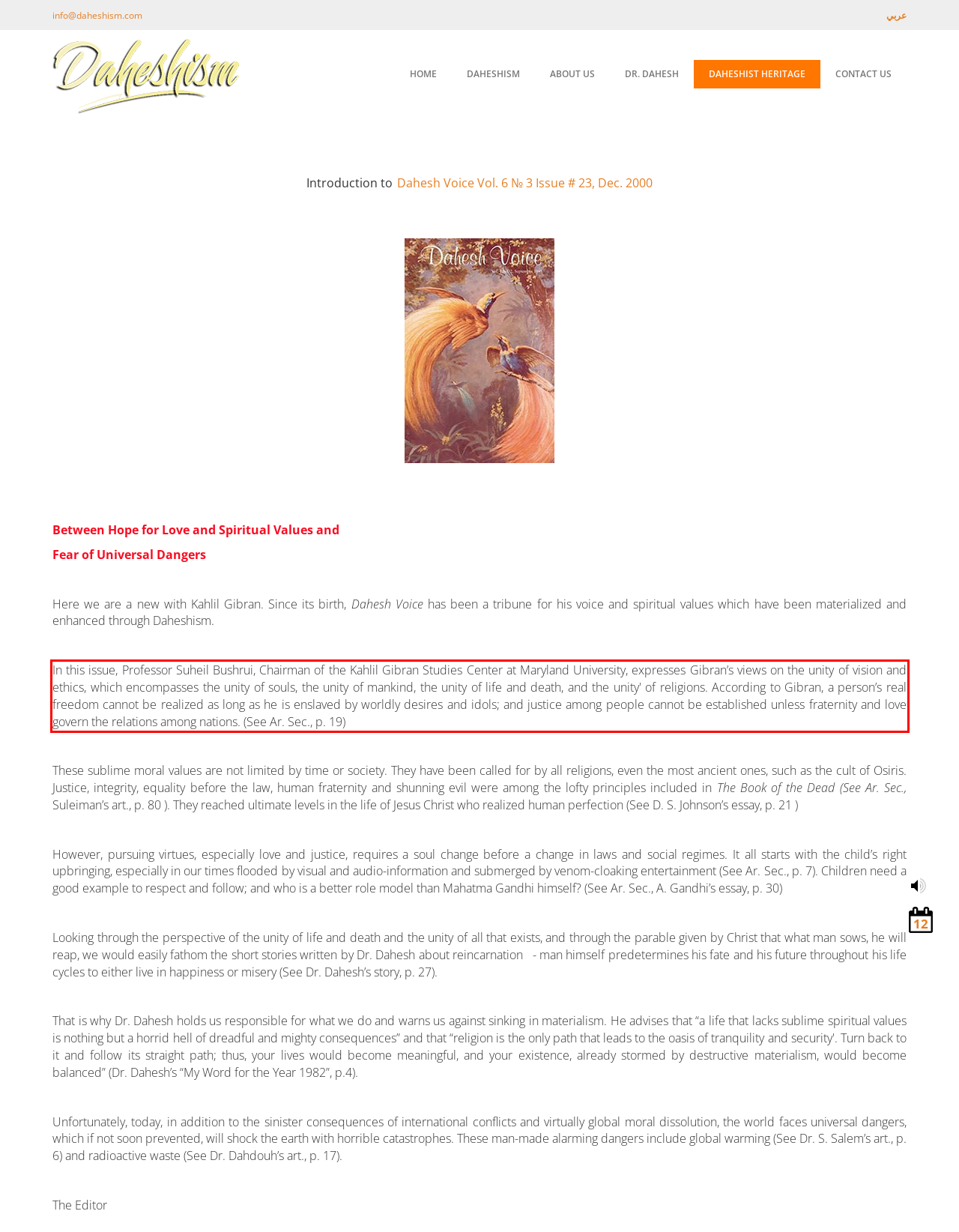Extract and provide the text found inside the red rectangle in the screenshot of the webpage.

In this issue, Professor Suheil Bushrui, Chairman of the Kahlil Gibran Studies Center at Maryland University, expresses Gibran’s views on the unity of vision and ethics, which encompasses the unity of souls, the unity of mankind, the unity of life and death, and the unity' of religions. According to Gibran, a person’s real freedom cannot be realized as long as he is enslaved by worldly desires and idols; and justice among people cannot be established unless fraternity and love govern the relations among nations. (See Ar. Sec., p. 19)